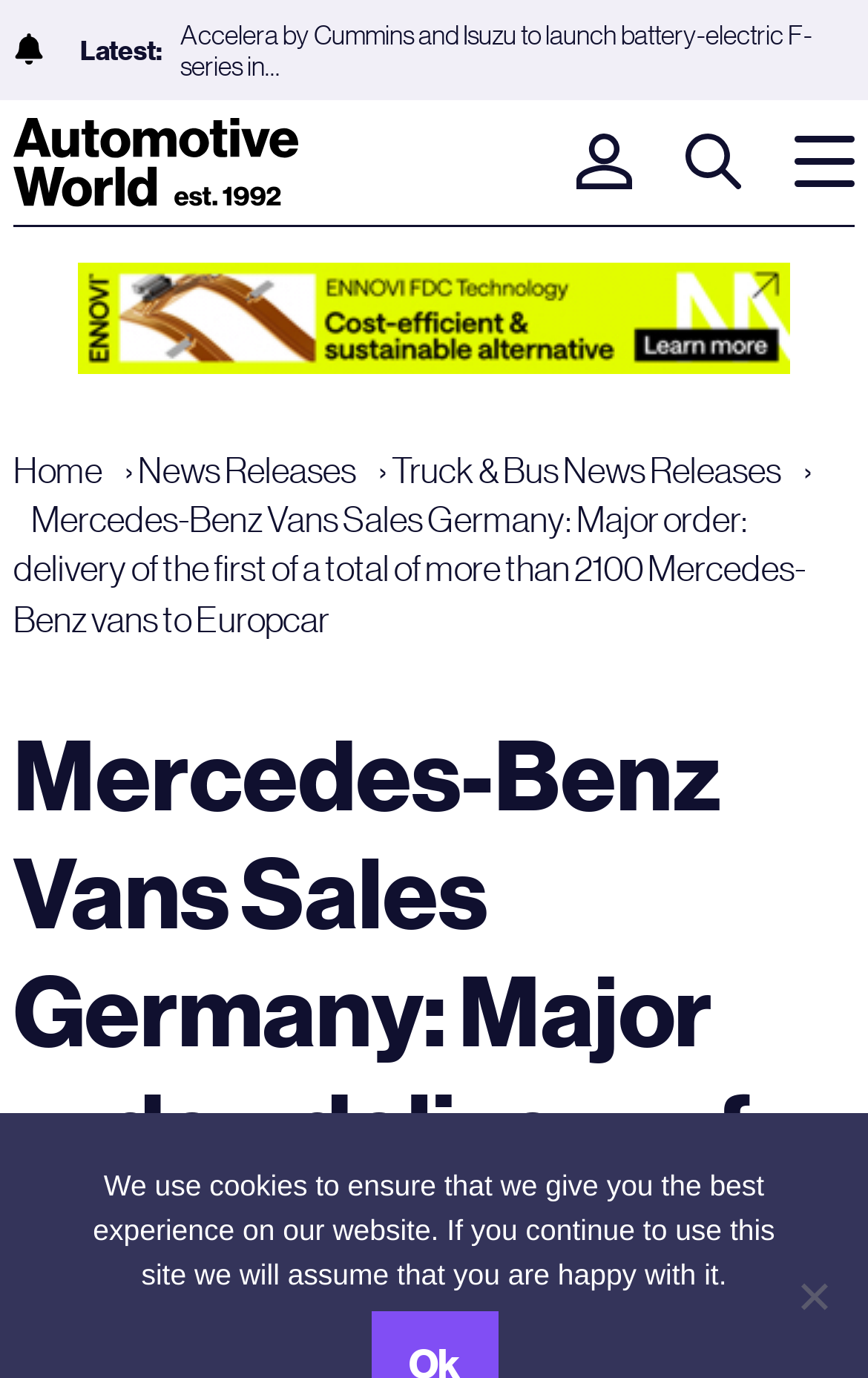Give a detailed account of the webpage, highlighting key information.

The webpage appears to be a news article or press release from Automotive World, with a focus on Mercedes-Benz Vans Sales Germany. At the top of the page, there is a small image, followed by a "Latest" label and a link to a news article titled "Isuzu invests US$30 million in Gatik to develop autonomous driving…". 

To the right of the "Latest" label, there is an advertisement iframe. Below this, there are three links: "Automotive World", "Login", and a "Search" button, each accompanied by a small image. 

A horizontal separator line divides the top section from the main content. Below this, there is a search bar with a "Search for:" label and a search box. To the right of the search box, there is a "Search" button with a small image. 

The main content of the page is a news article with the title "Mercedes-Benz Vans Sales Germany: Major order: delivery of the first of a total of more than 2100 Mercedes-Benz vans to Europcar". 

At the bottom of the page, there is a small image, followed by a cookie policy notification with a "No" button.